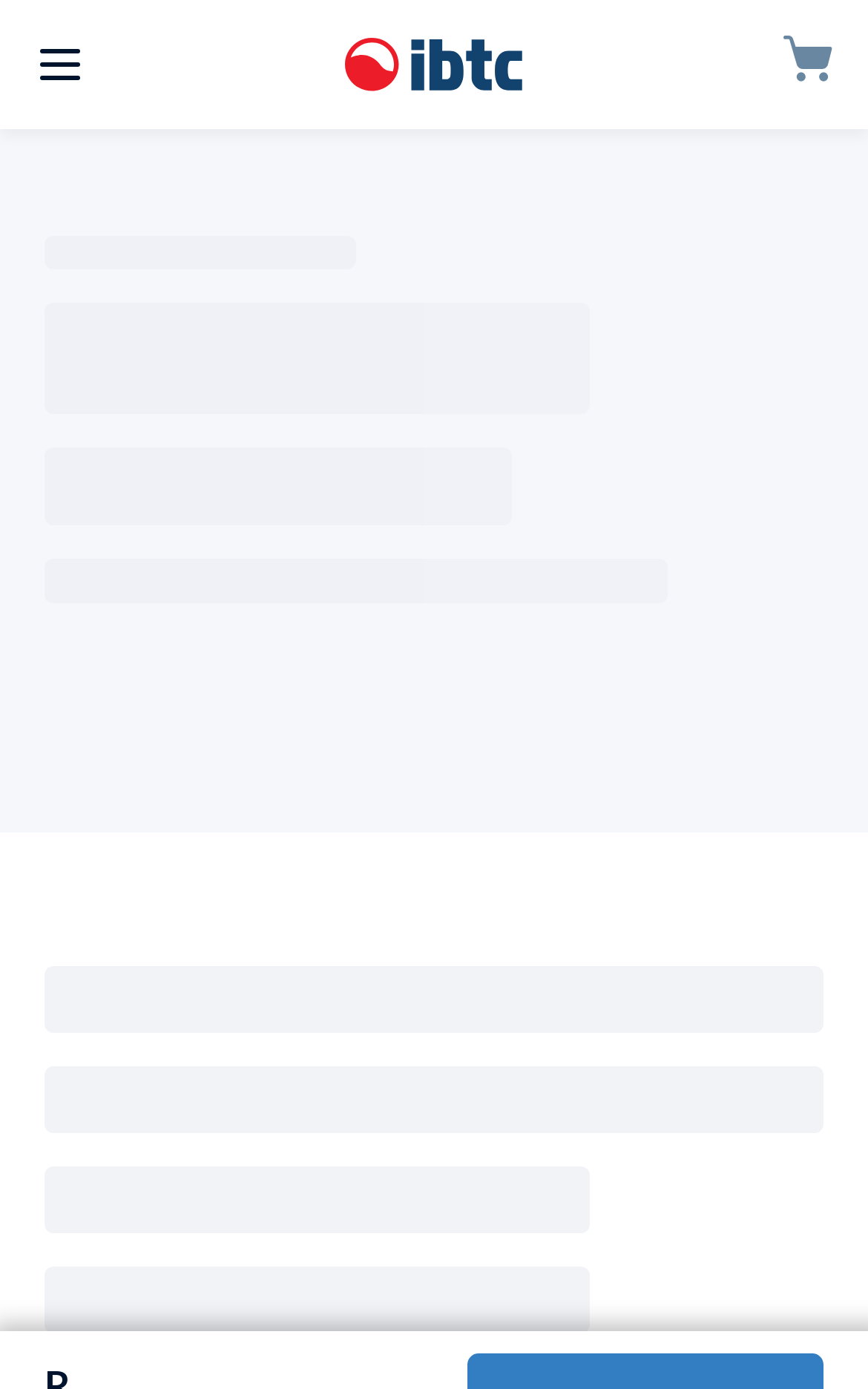Convey a detailed summary of the webpage, mentioning all key elements.

The webpage is about IBTC, a professional business education provider, offering courses like CIMA, ICB, and ACCA. At the top left corner, there is a small image. Below it, a link is placed, accompanied by a slightly larger image to its left. On the top right corner, another image is situated.

The webpage has a prominent feature of multiple progress bars, seven in total, arranged vertically in the middle of the page. Each progress bar displays the text "Loading..." and has a busy status of 1. The progress bars are evenly spaced, with the first one starting from the top middle and the last one ending at the bottom middle of the page.